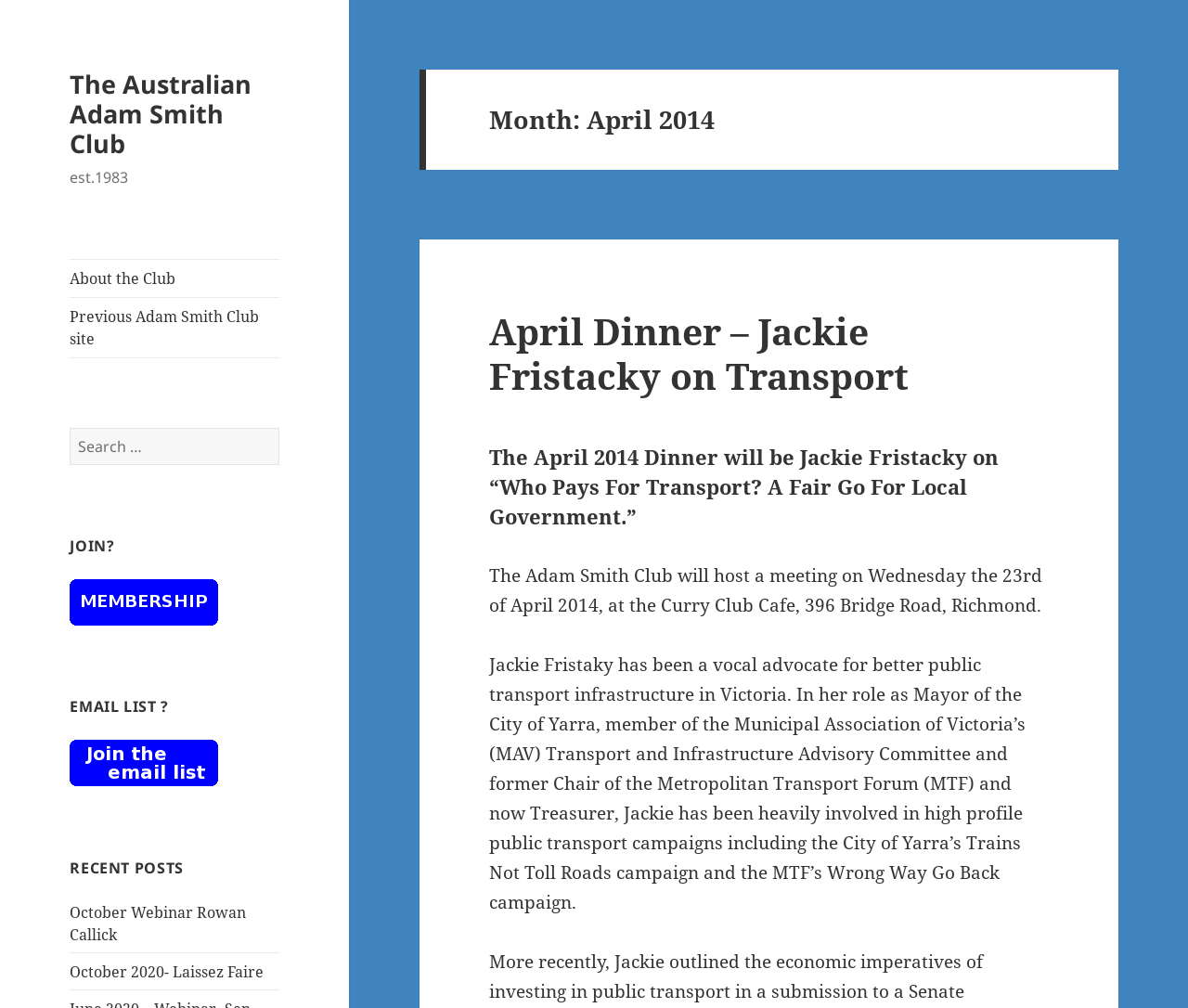What is the name of the campaign mentioned?
Please use the image to provide a one-word or short phrase answer.

Trains Not Toll Roads